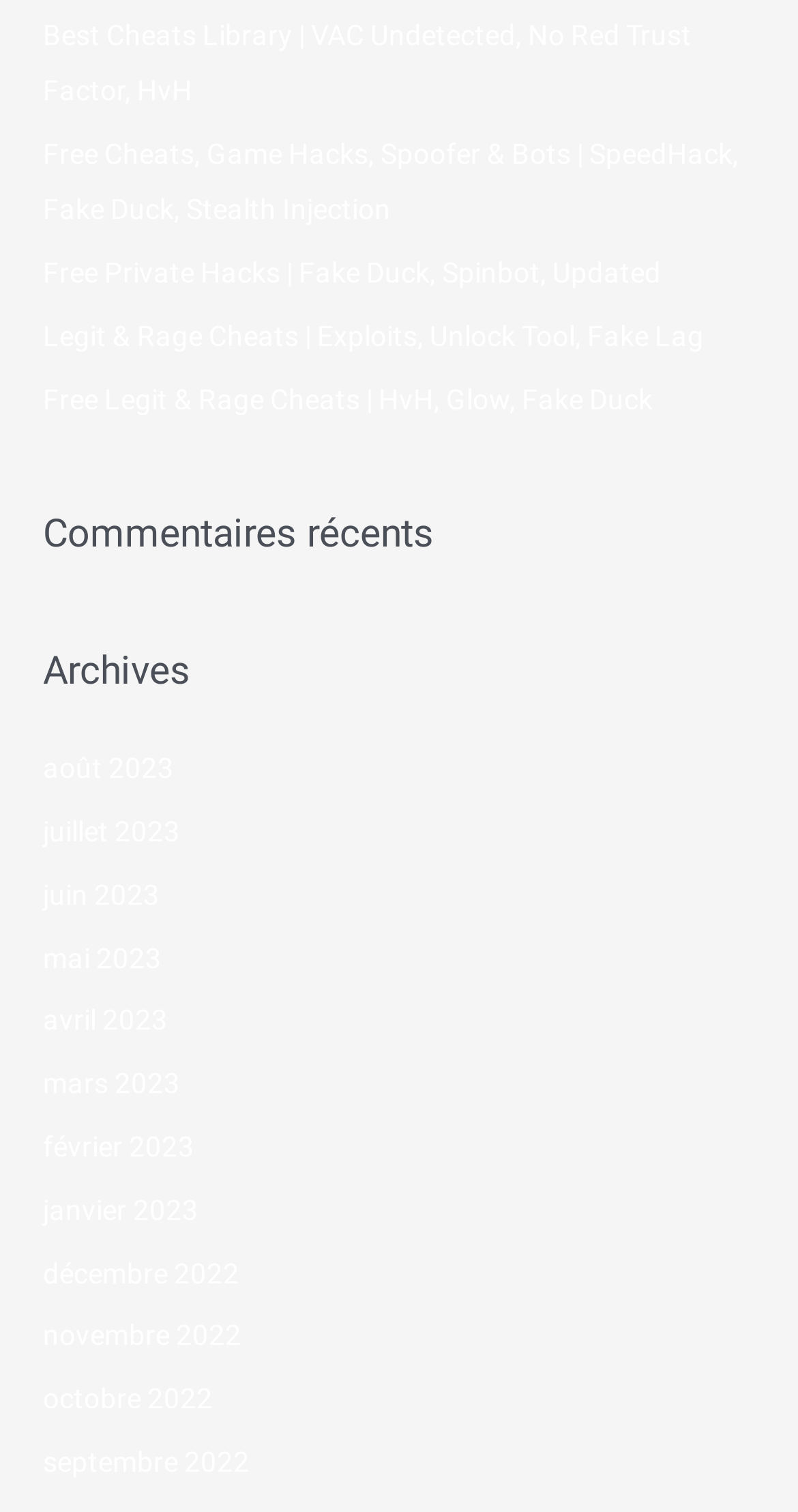Kindly provide the bounding box coordinates of the section you need to click on to fulfill the given instruction: "Explore Legit & Rage Cheats".

[0.054, 0.211, 0.882, 0.233]